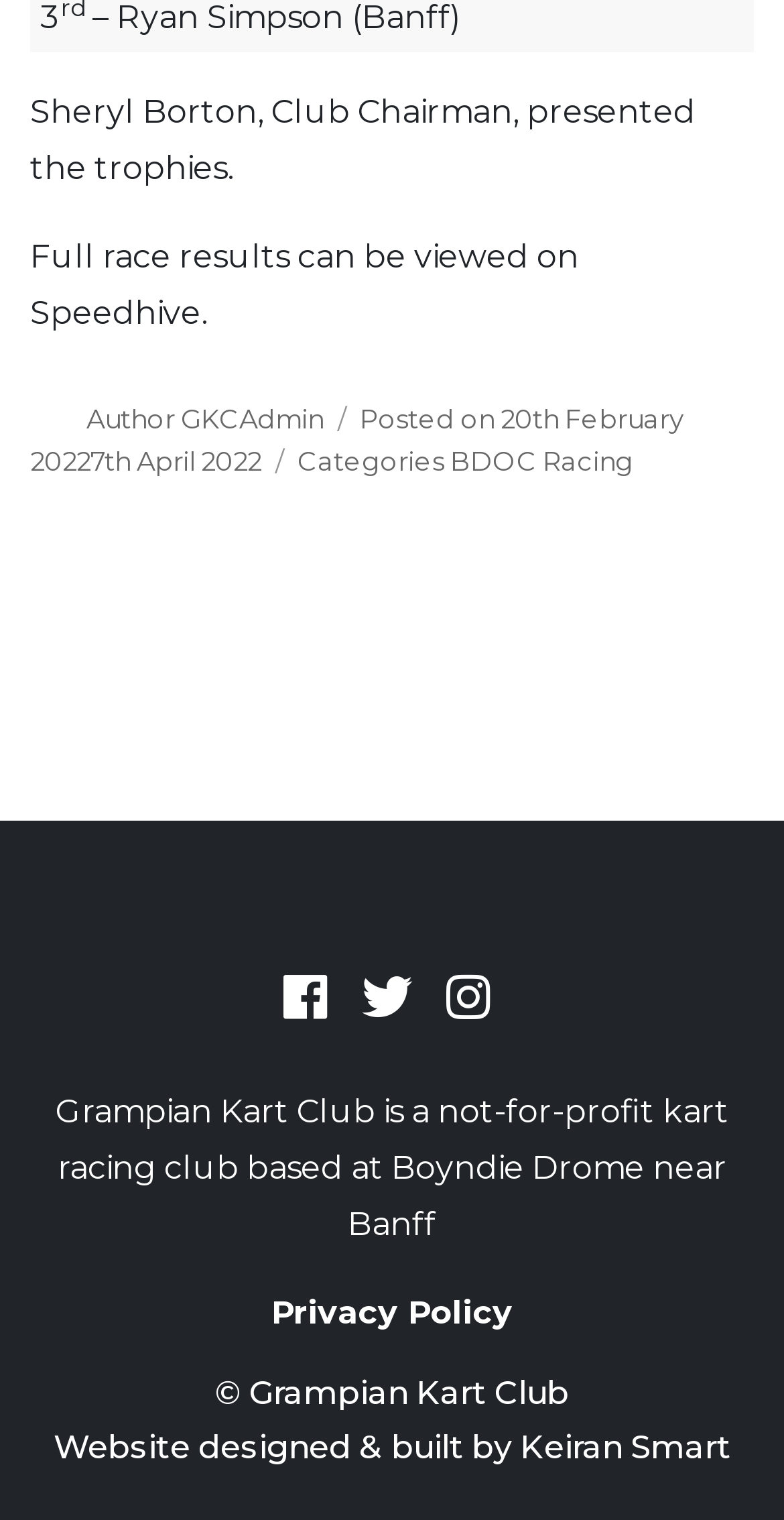Determine the bounding box coordinates of the clickable area required to perform the following instruction: "visit homepage". The coordinates should be represented as four float numbers between 0 and 1: [left, top, right, bottom].

None